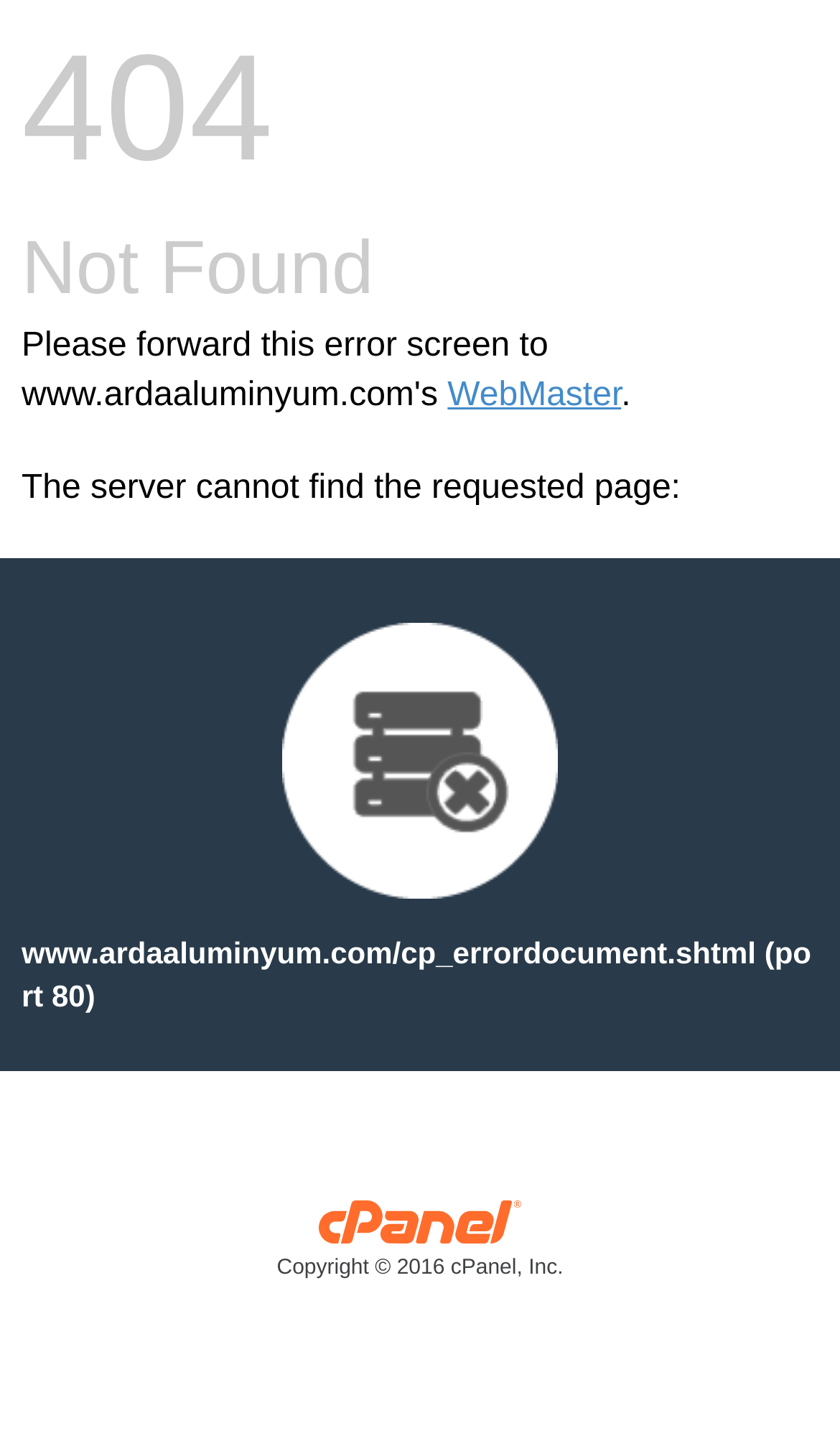Please answer the following question using a single word or phrase: 
What is the link text next to the period at the top of the webpage?

WebMaster